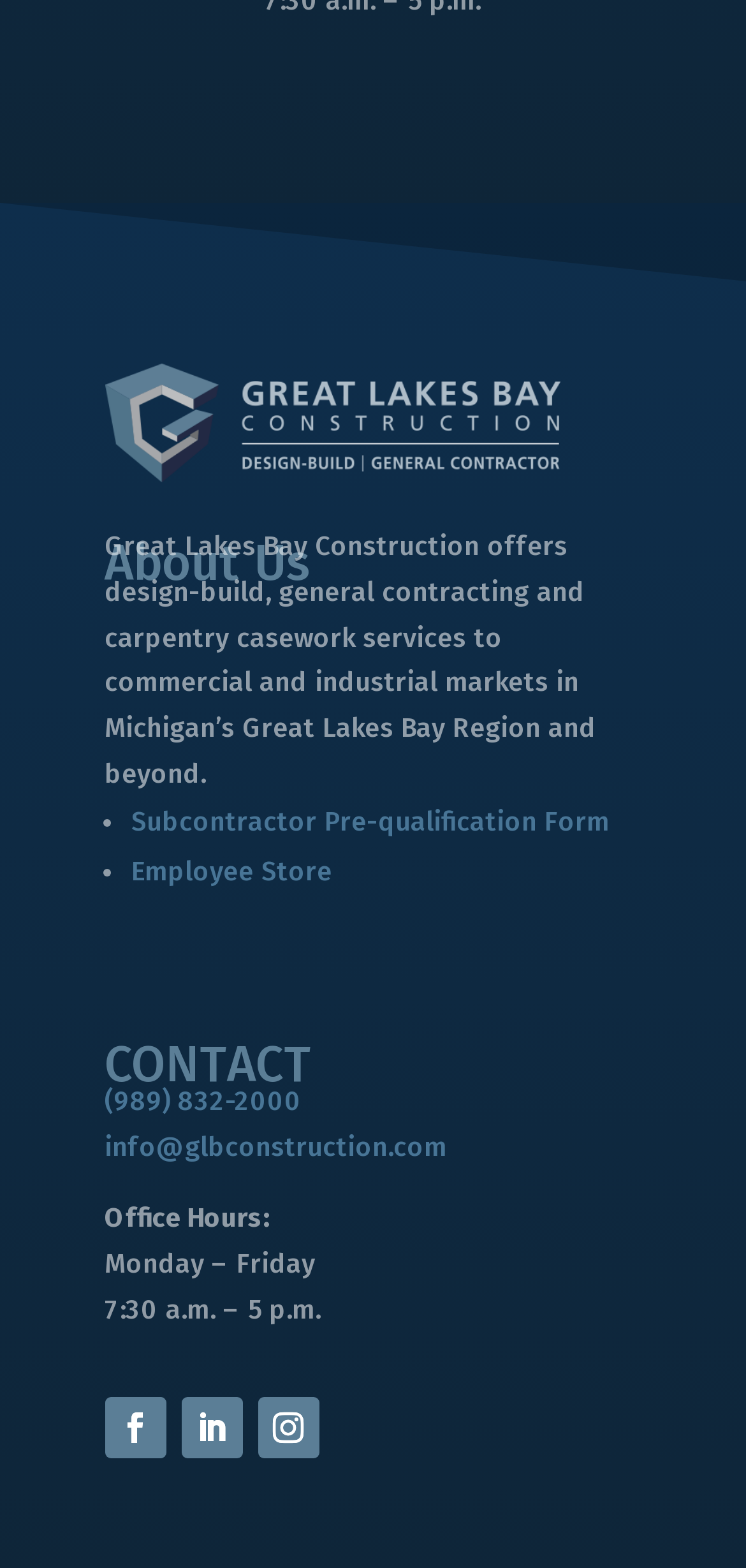Kindly determine the bounding box coordinates of the area that needs to be clicked to fulfill this instruction: "Send an email to 'info@glbconstruction.com'".

[0.14, 0.721, 0.599, 0.742]